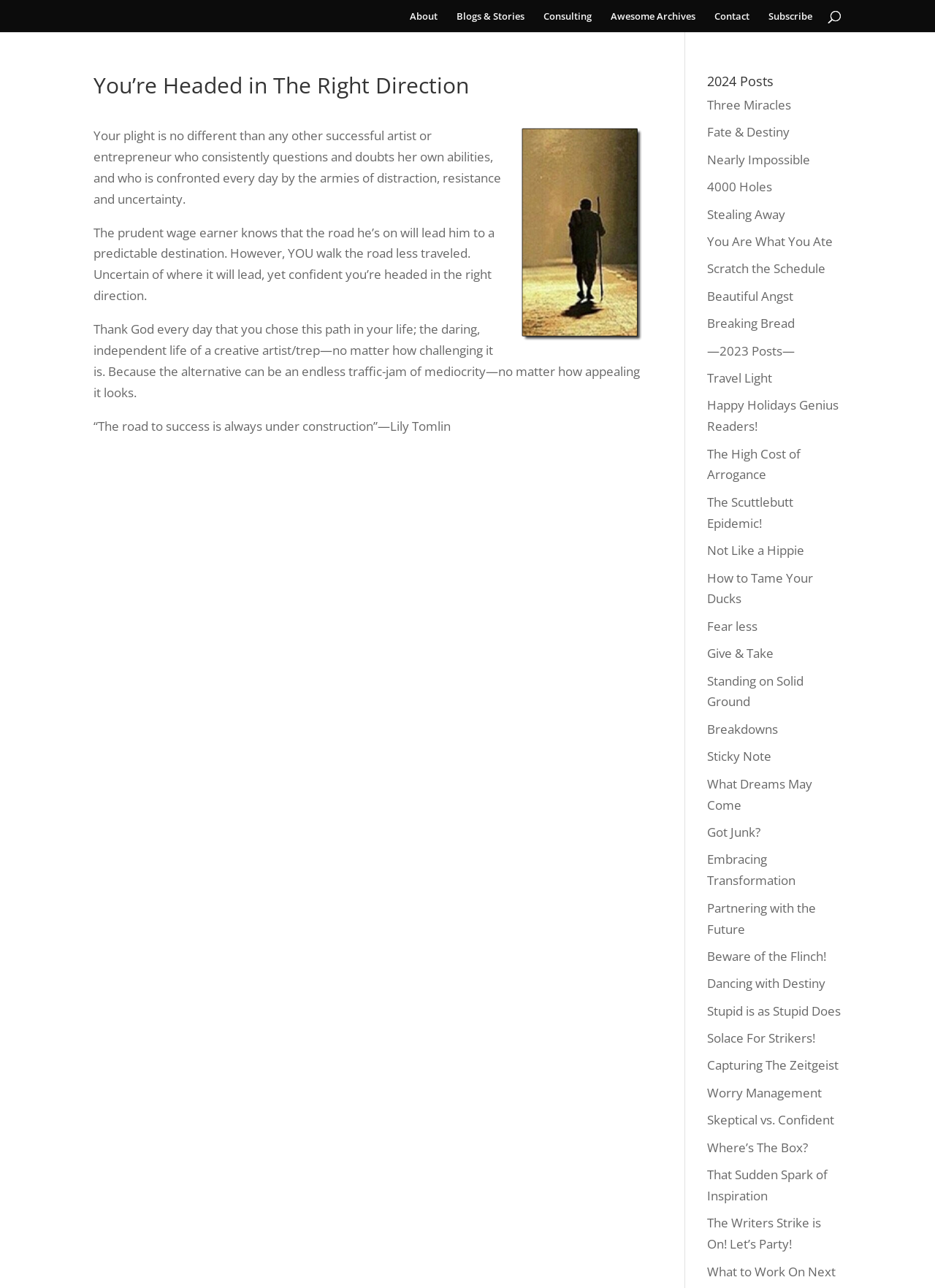How many posts are listed under '2024 Posts'?
Refer to the image and provide a one-word or short phrase answer.

12